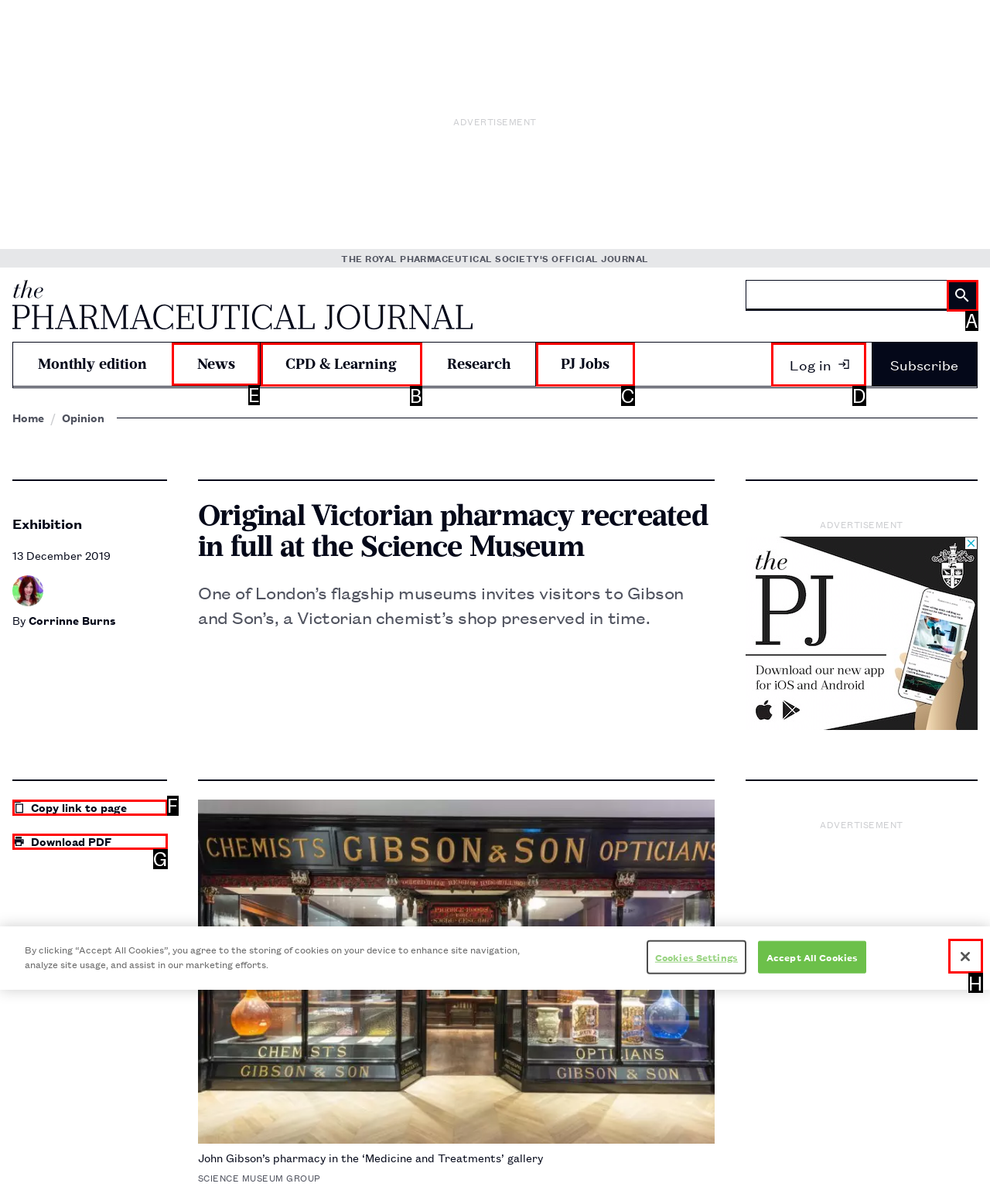To perform the task "Navigate to the Home page", which UI element's letter should you select? Provide the letter directly.

None